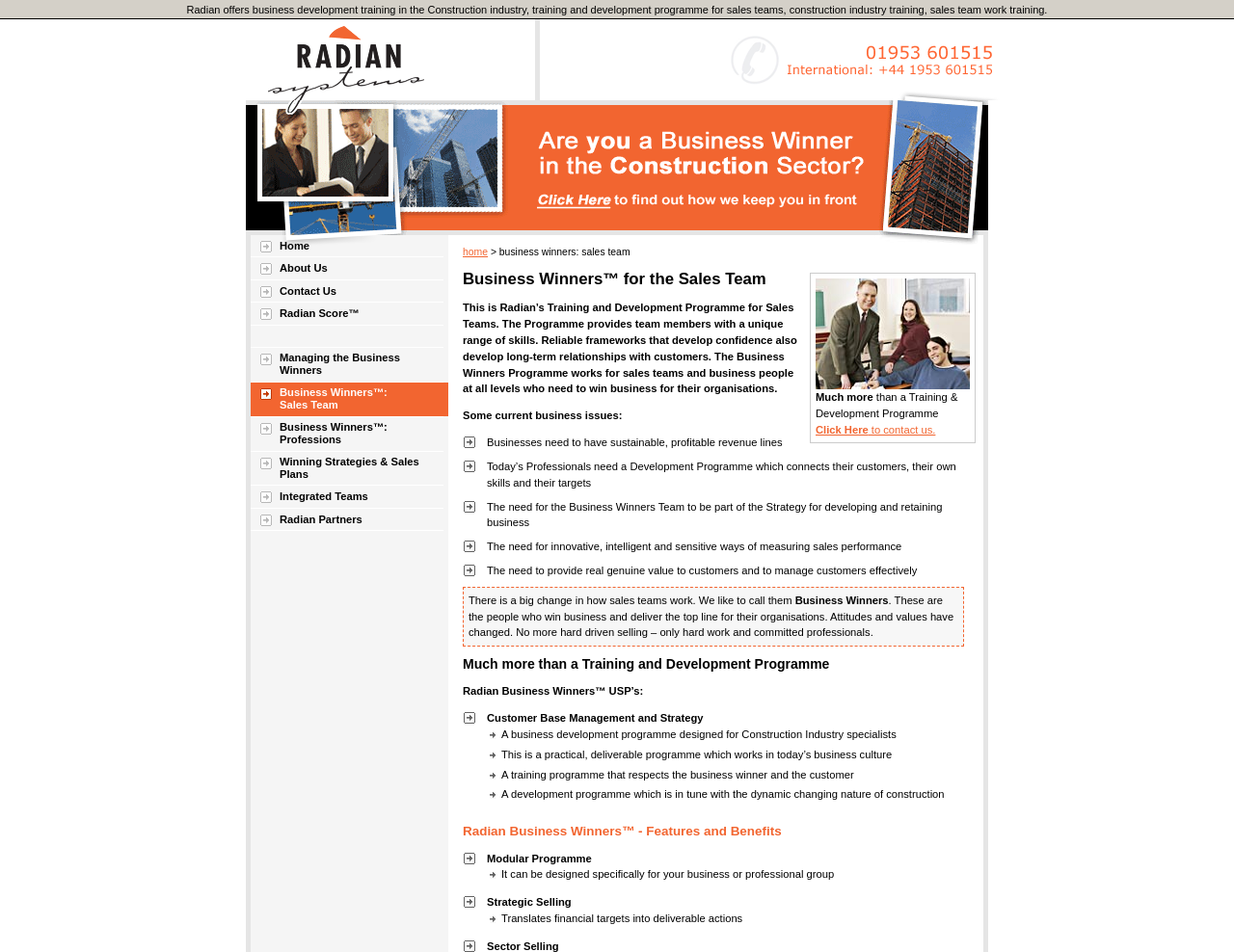Please determine the bounding box coordinates of the element's region to click for the following instruction: "Click the Home link".

[0.203, 0.247, 0.363, 0.27]